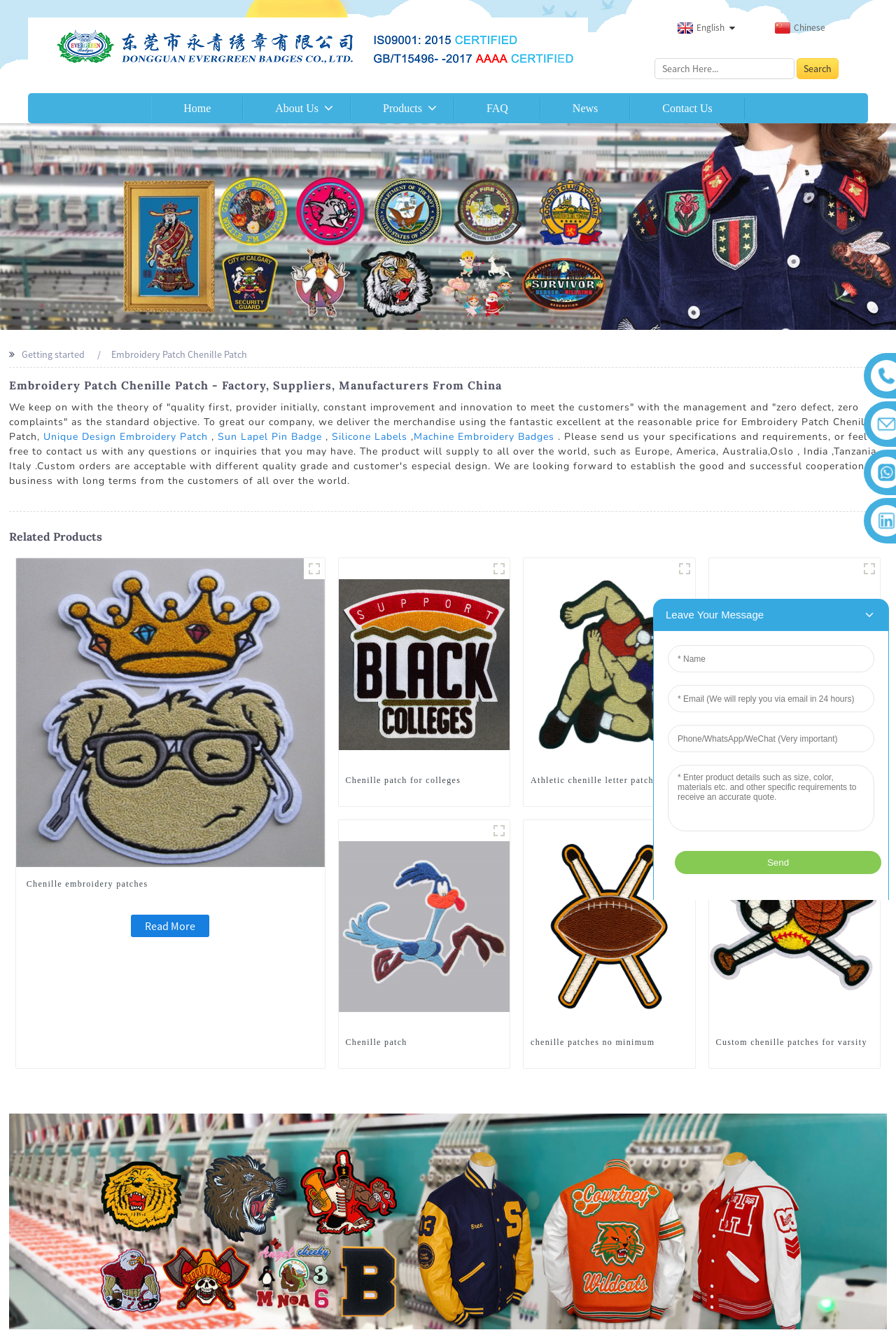How many related products are shown on the webpage?
Answer the question with detailed information derived from the image.

The webpage has a section titled 'Related Products' which displays four products with images and descriptions, namely 'Chenille embroidery patches', 'Chenille patch for colleges', 'Athletic chenille letter patches', and 'patches chenille letters'.